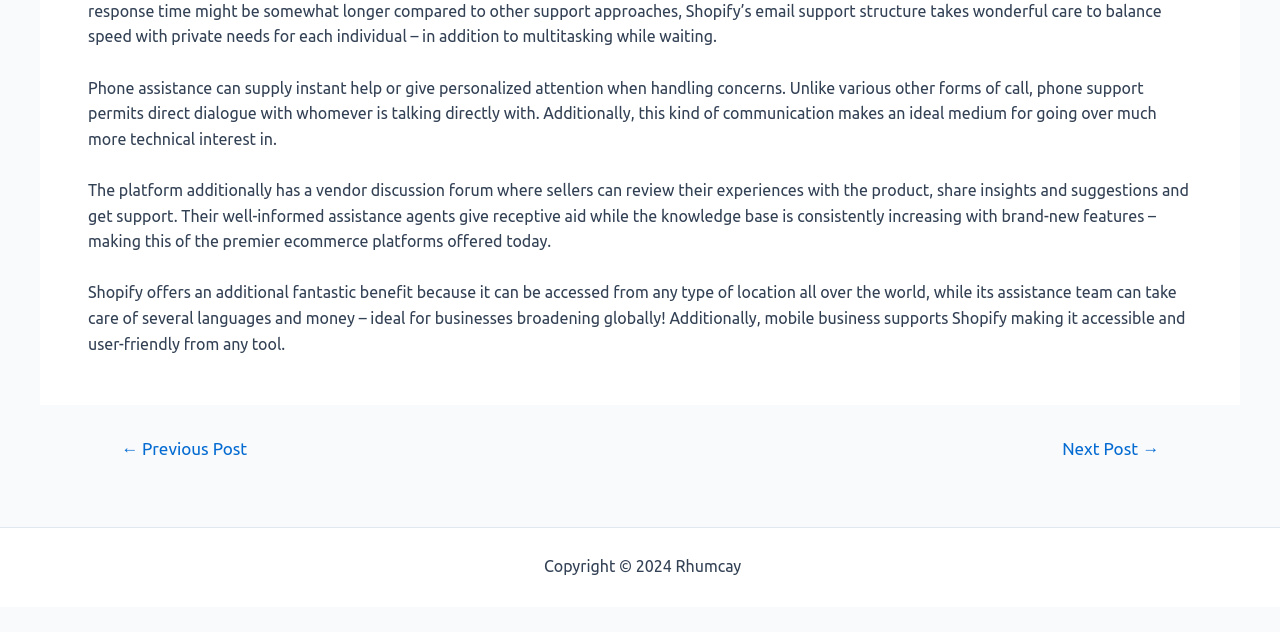Could you please study the image and provide a detailed answer to the question:
What is the main topic of the text?

Based on the StaticText elements, the main topic of the text appears to be the benefits of phone assistance, including instant help, personalized attention, and direct dialogue.